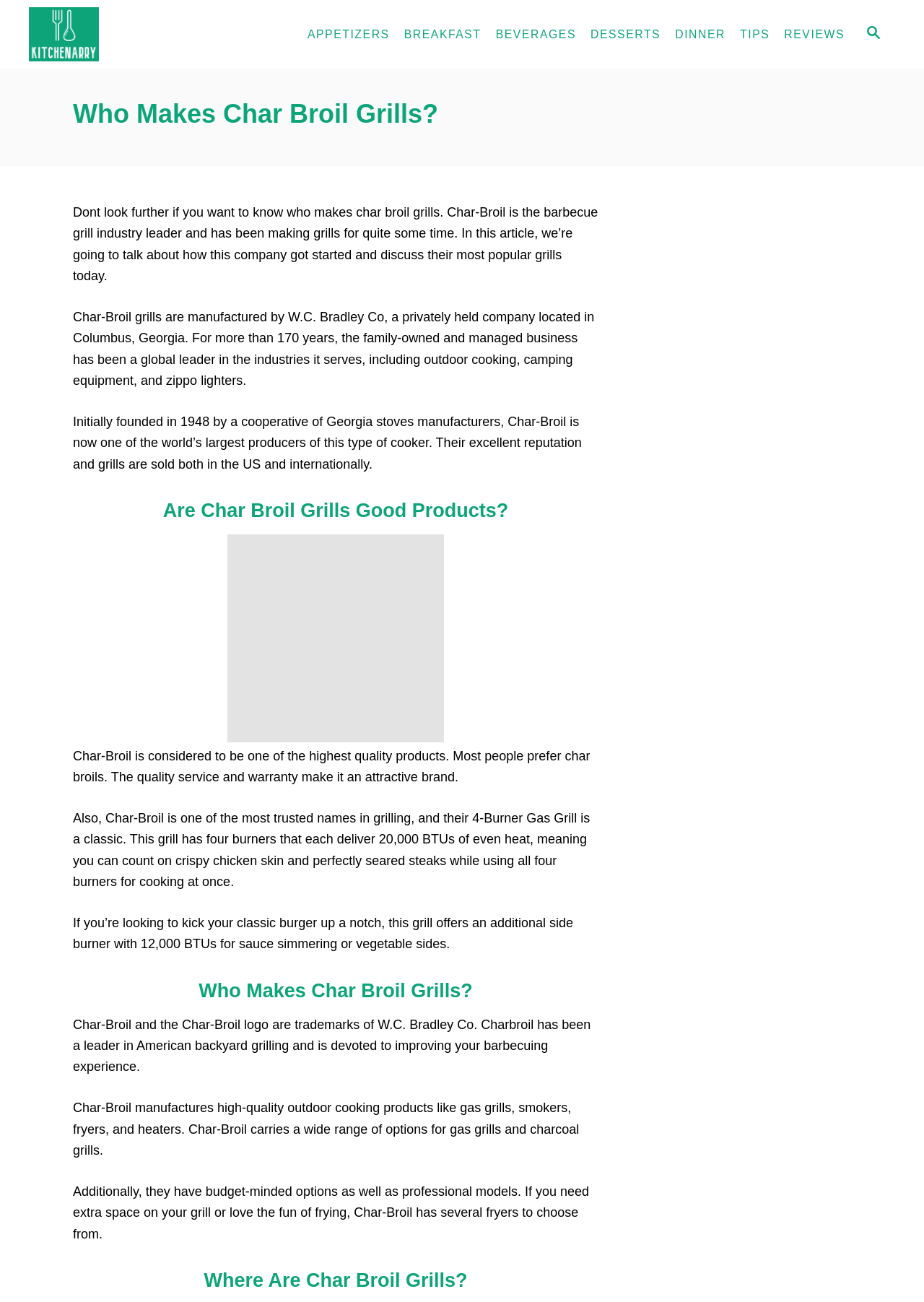Give a one-word or one-phrase response to the question: 
What is the additional feature of the 4-Burner Gas Grill?

side burner